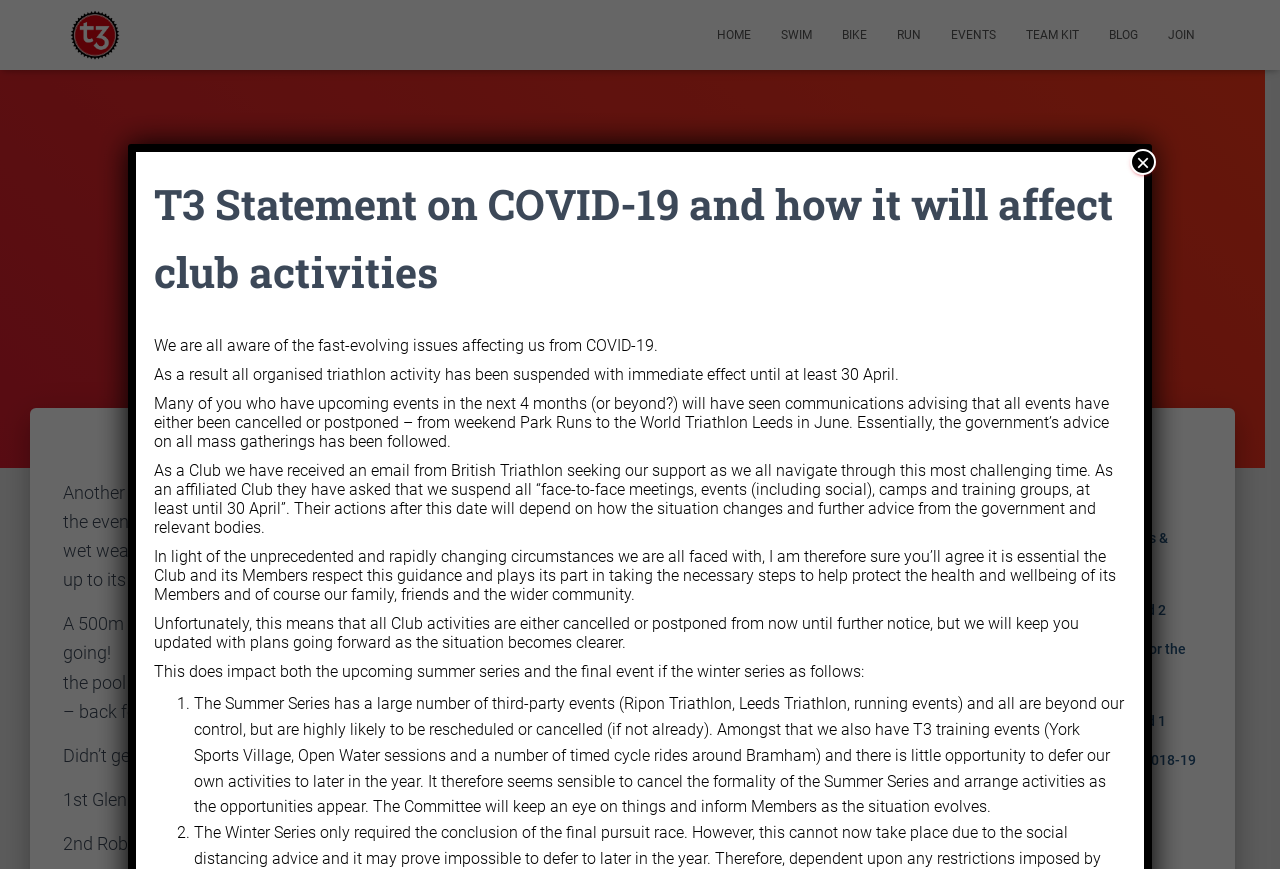What is the position of the 'Close' button?
Look at the image and answer the question using a single word or phrase.

Top-right corner